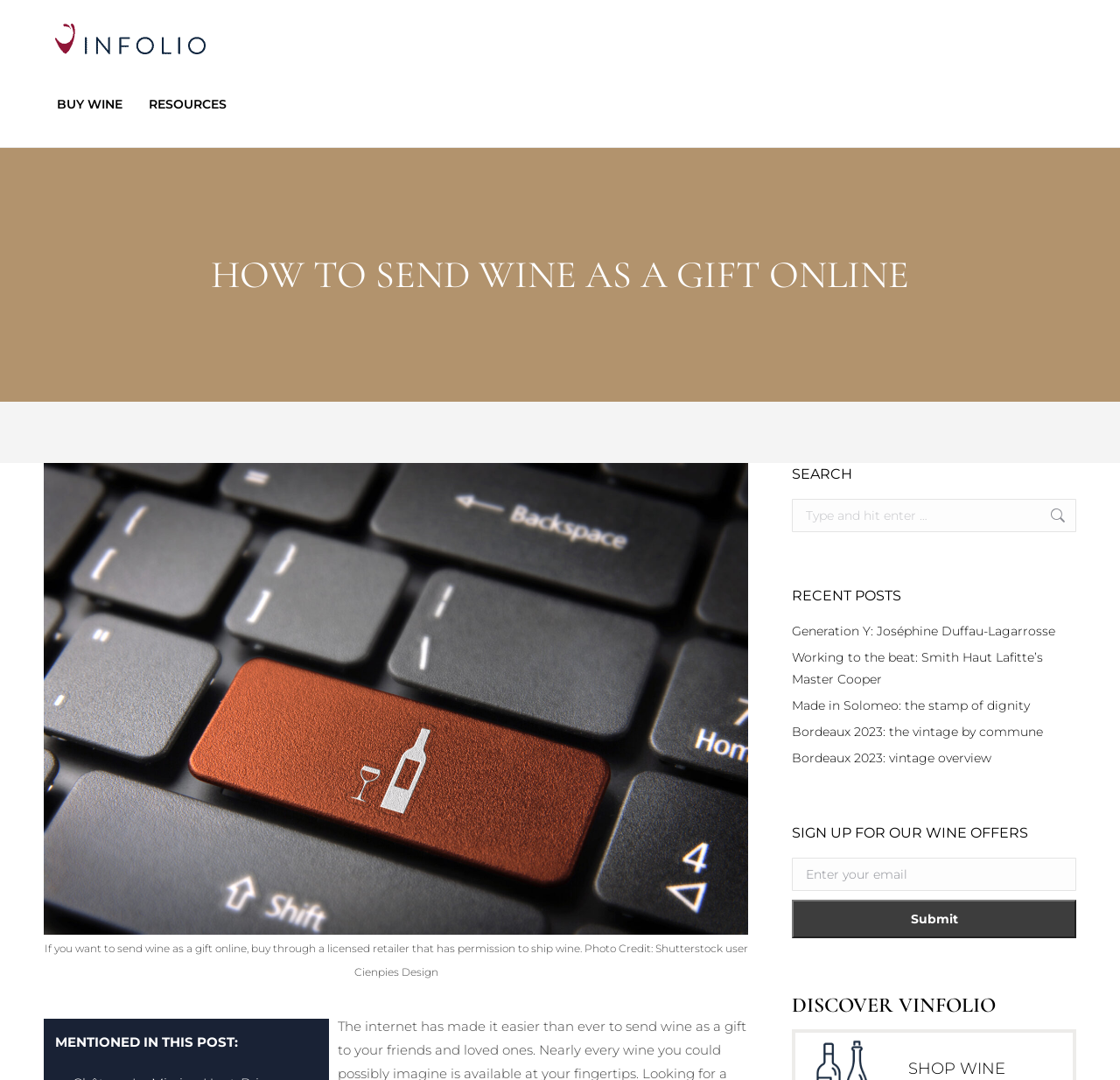Locate the bounding box coordinates of the clickable region to complete the following instruction: "Click the 'BUY WINE' link."

[0.039, 0.077, 0.121, 0.116]